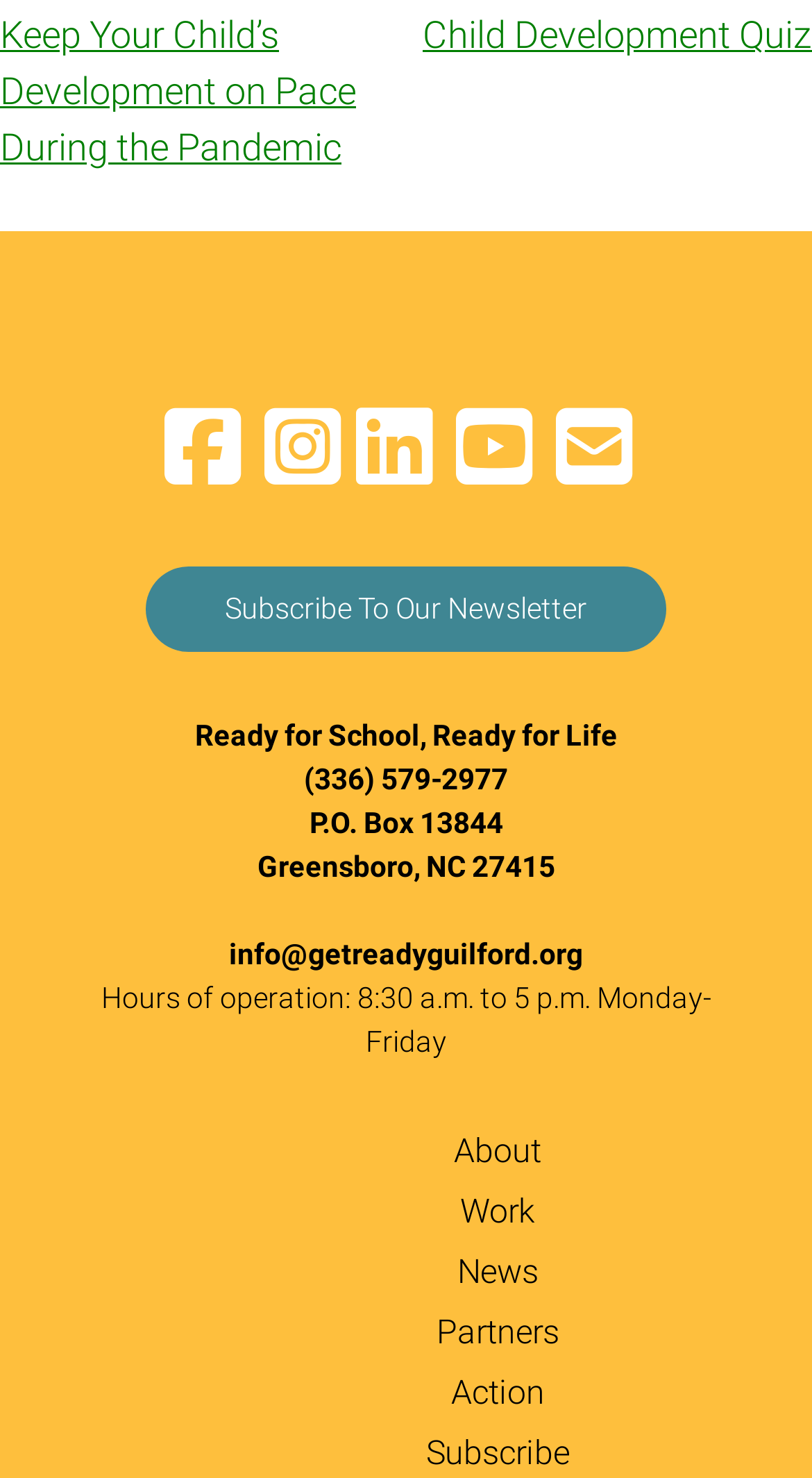What are the hours of operation for the organization?
Please use the image to provide a one-word or short phrase answer.

8:30 a.m. to 5 p.m. Monday-Friday